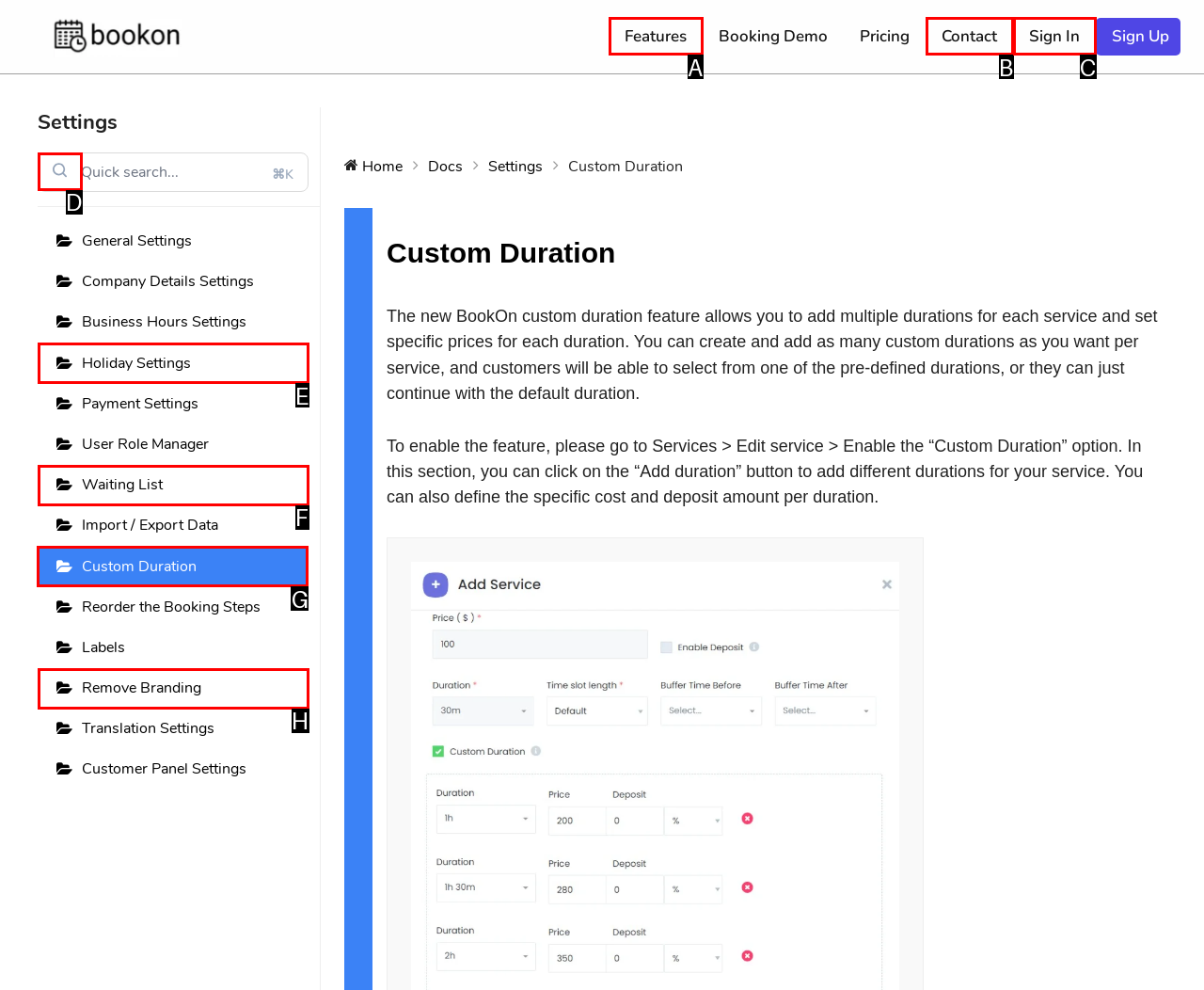Choose the HTML element that should be clicked to achieve this task: Go to 'Custom Duration' settings
Respond with the letter of the correct choice.

G